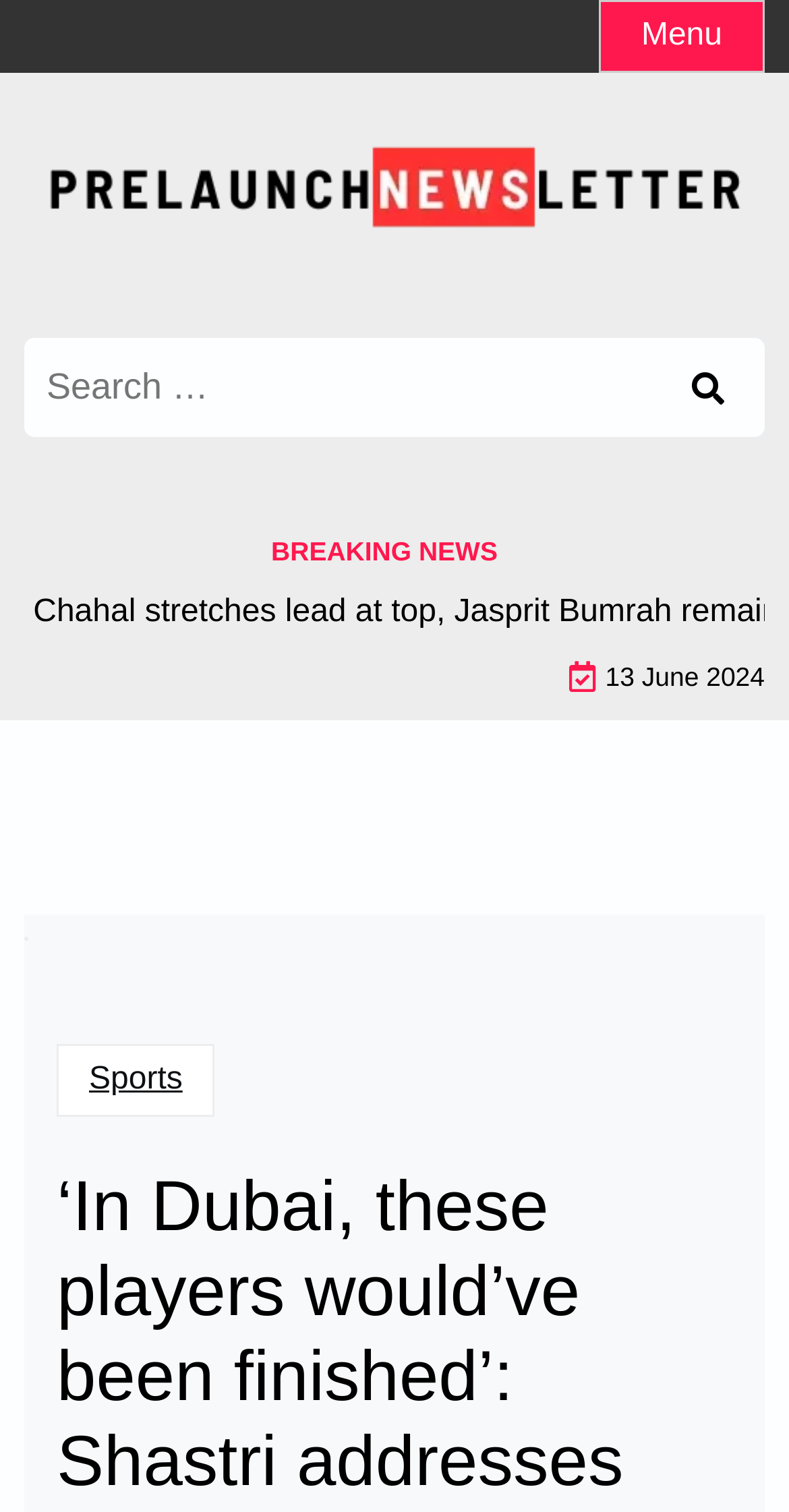What is the purpose of the button at the top right corner?
Carefully analyze the image and provide a detailed answer to the question.

I noticed a button at the top right corner of the webpage with the text 'Menu', which implies that it is used to open a menu or navigation options.